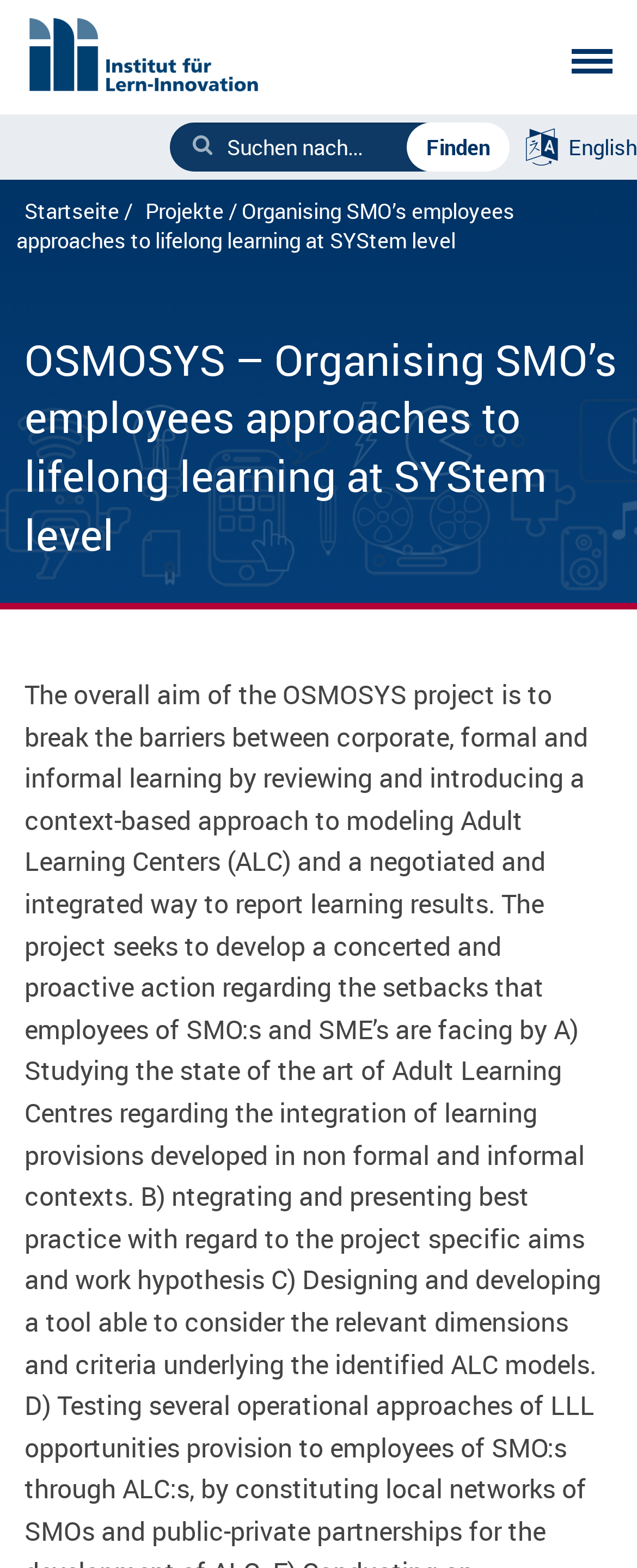What is the name of the institute?
Please provide a detailed and thorough answer to the question.

The name of the institute can be found in the top-left corner of the webpage, where it is written as a link and also as an image.